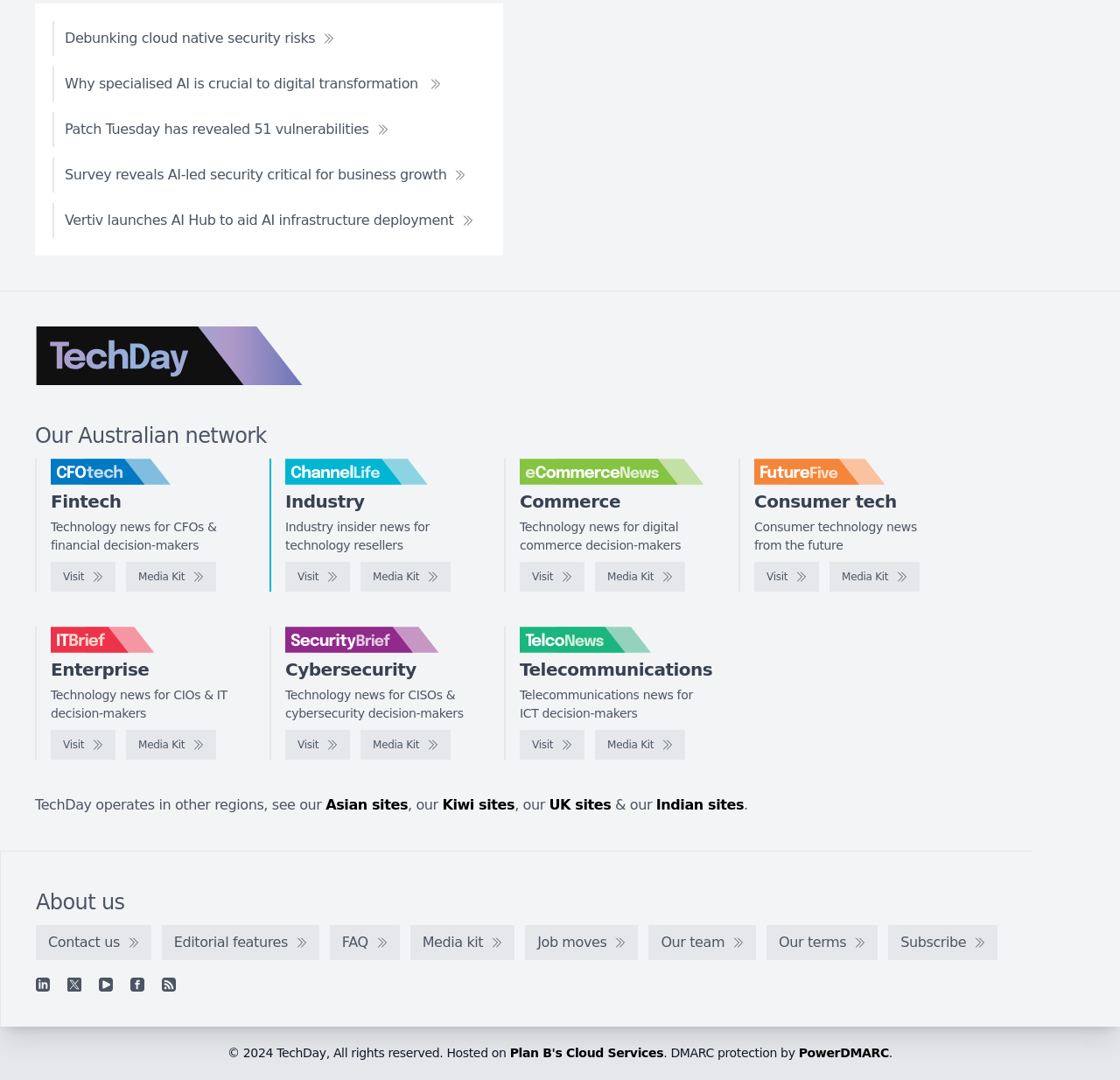What is the purpose of the 'Visit' links?
Refer to the image and give a detailed answer to the question.

I can see multiple 'Visit' links associated with different logos, such as 'CFOtech logo', 'ChannelLife logo', and so on. These links are likely to direct users to visit other websites related to technology news.